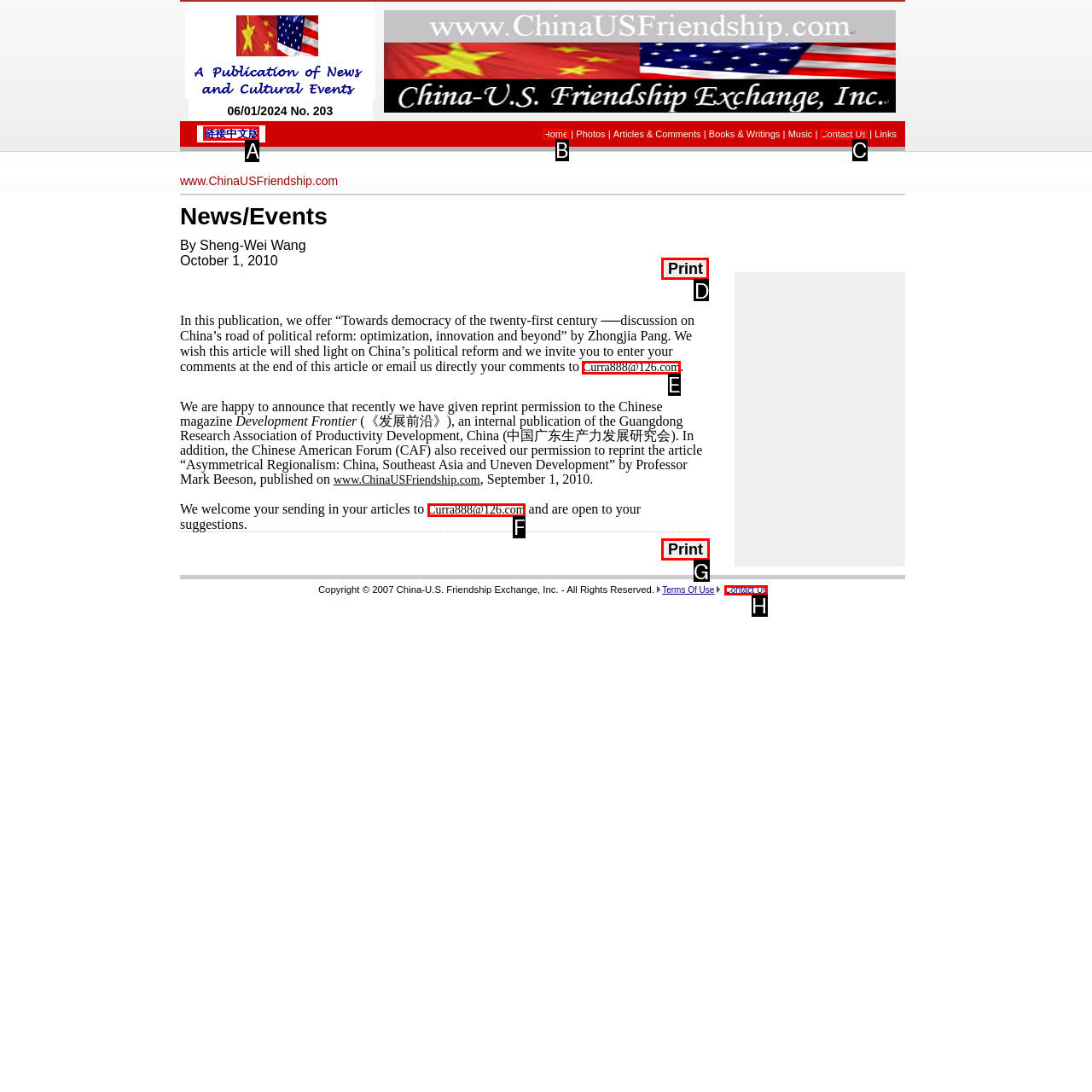Pick the HTML element that should be clicked to execute the task: Click the 'Print' button
Respond with the letter corresponding to the correct choice.

D